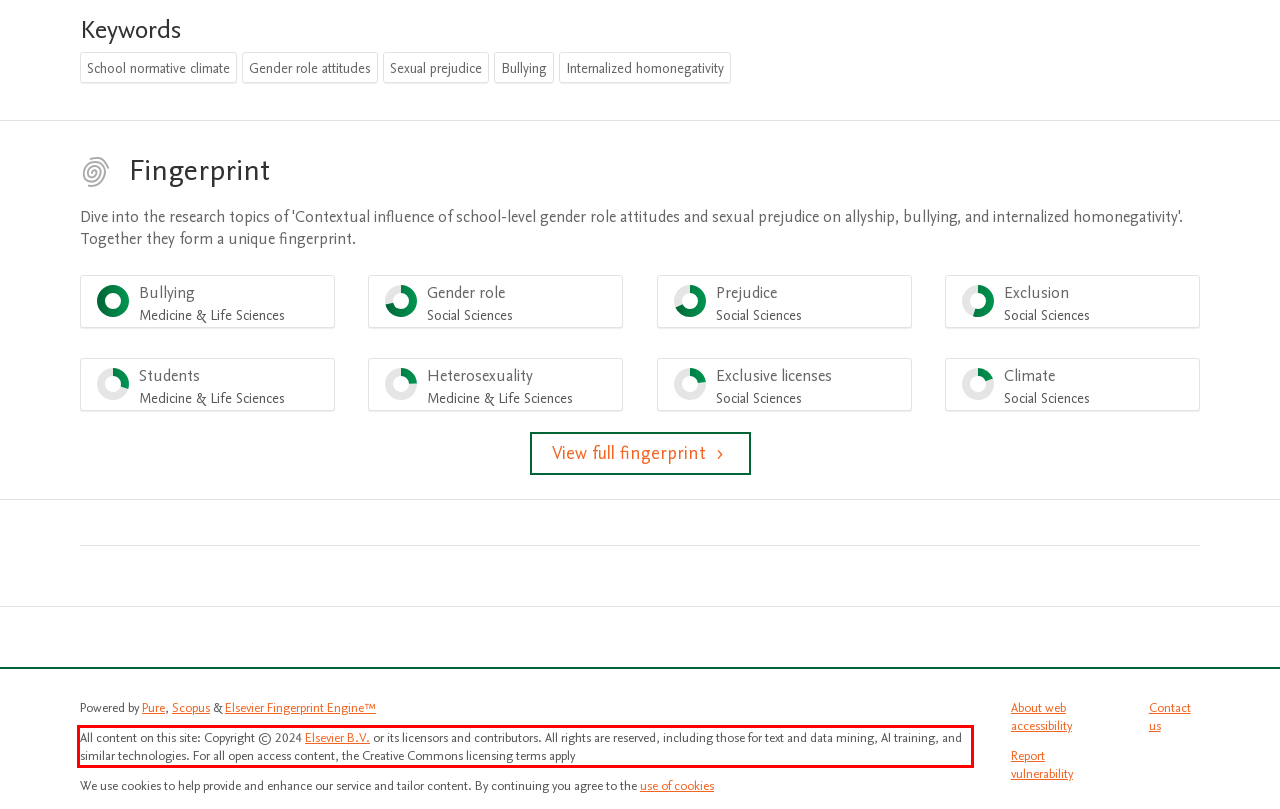Please look at the screenshot provided and find the red bounding box. Extract the text content contained within this bounding box.

All content on this site: Copyright © 2024 Elsevier B.V. or its licensors and contributors. All rights are reserved, including those for text and data mining, AI training, and similar technologies. For all open access content, the Creative Commons licensing terms apply